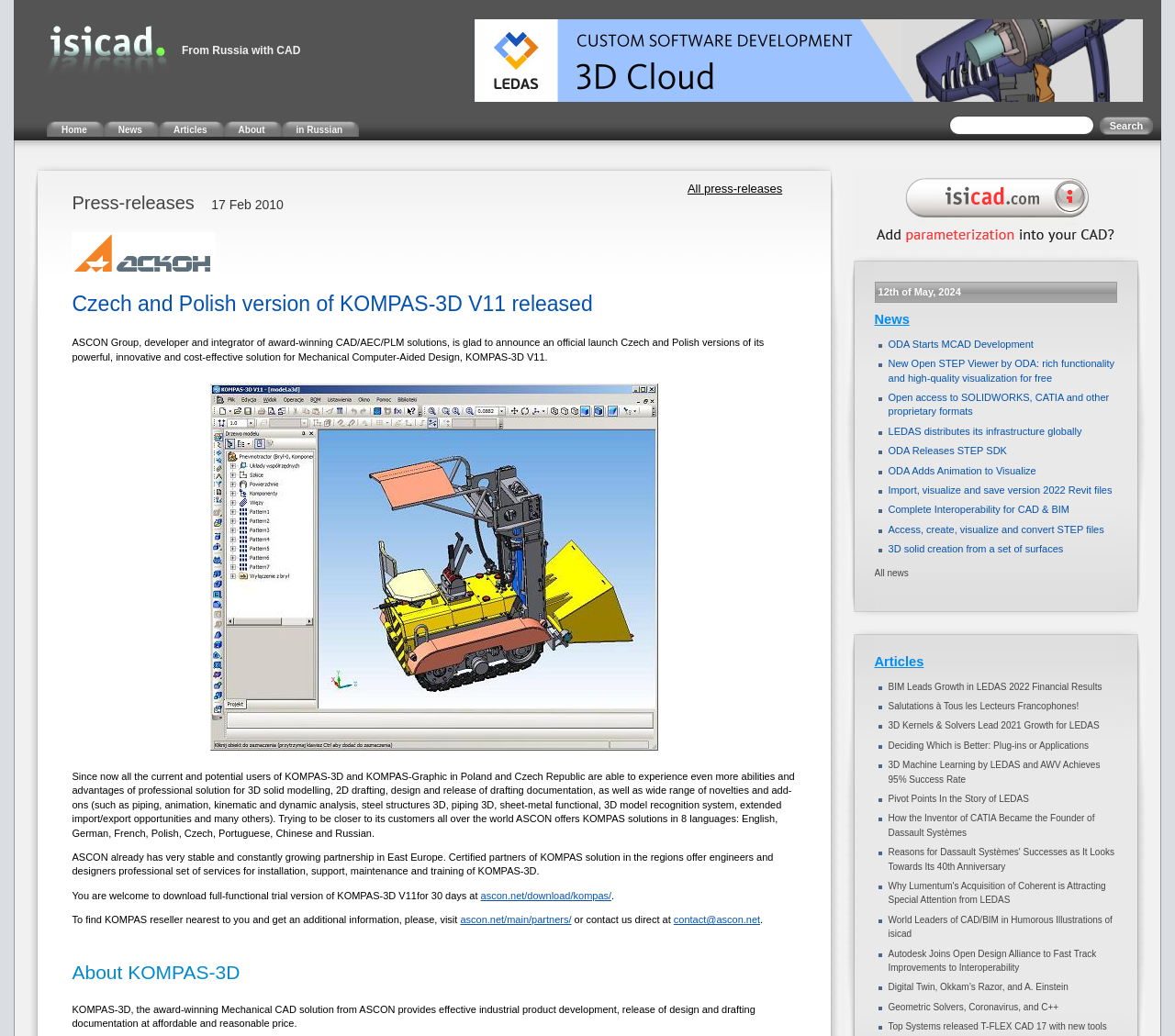Locate the bounding box coordinates of the UI element described by: "All press-releases". Provide the coordinates as four float numbers between 0 and 1, formatted as [left, top, right, bottom].

[0.585, 0.175, 0.666, 0.189]